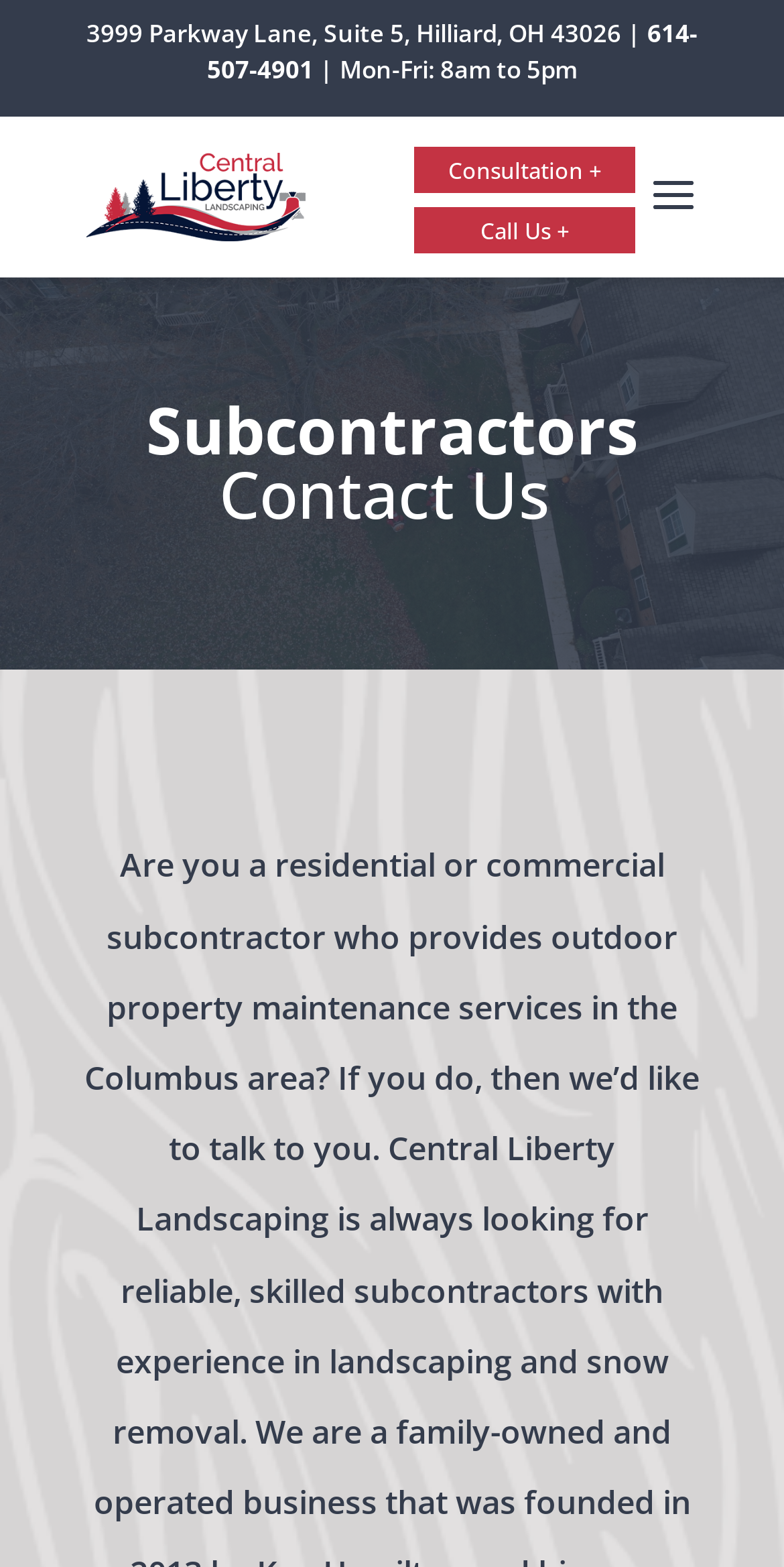Using the information shown in the image, answer the question with as much detail as possible: What are the business hours of the company?

I found the business hours by looking at the StaticText element with the text 'Mon-Fri: 8am to 5pm' which is located below the address and phone number.